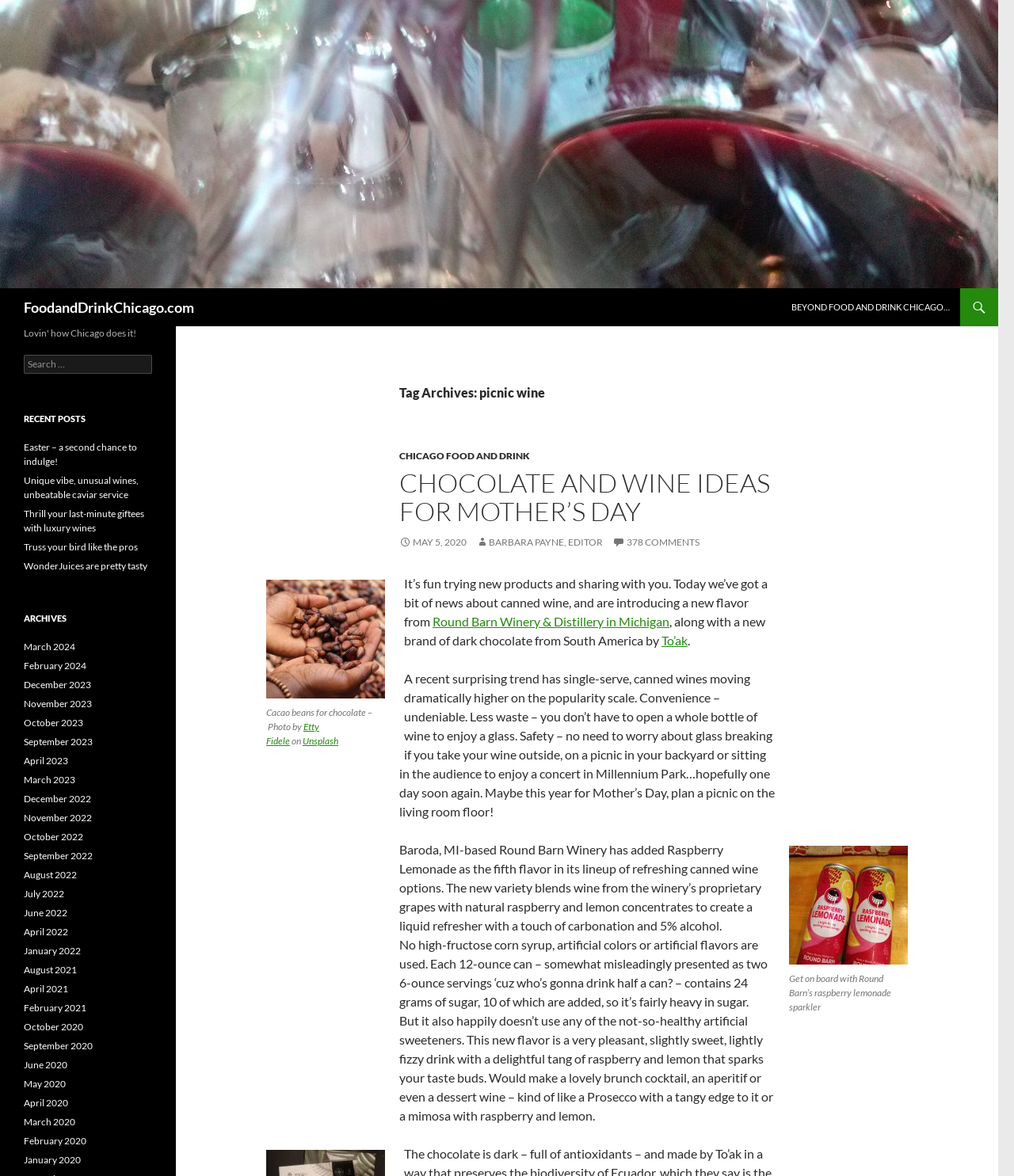Please respond to the question using a single word or phrase:
What is the name of the website?

FoodandDrinkChicago.com